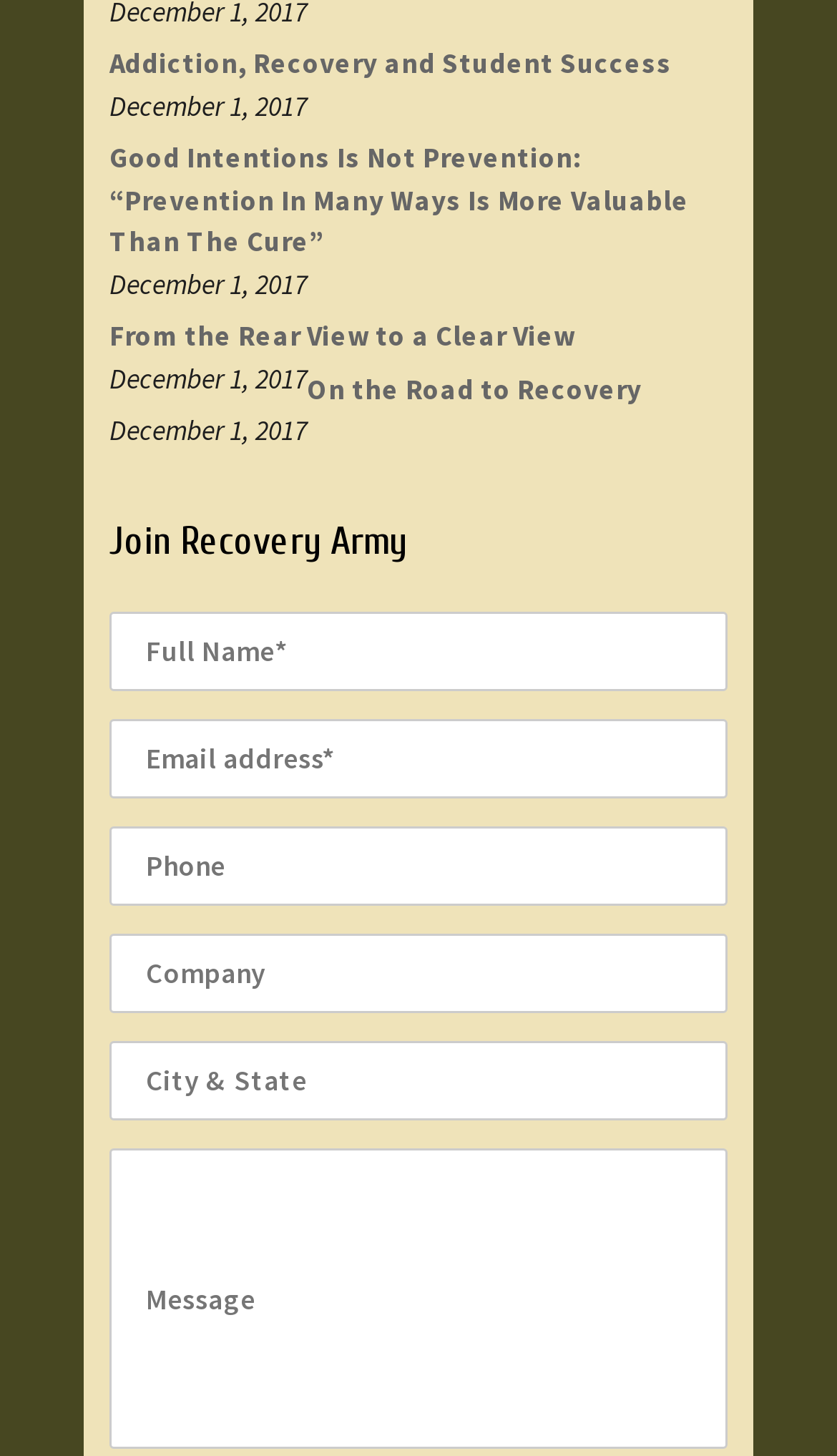Kindly determine the bounding box coordinates of the area that needs to be clicked to fulfill this instruction: "Click on 'Addiction, Recovery and Student Success'".

[0.131, 0.03, 0.803, 0.059]